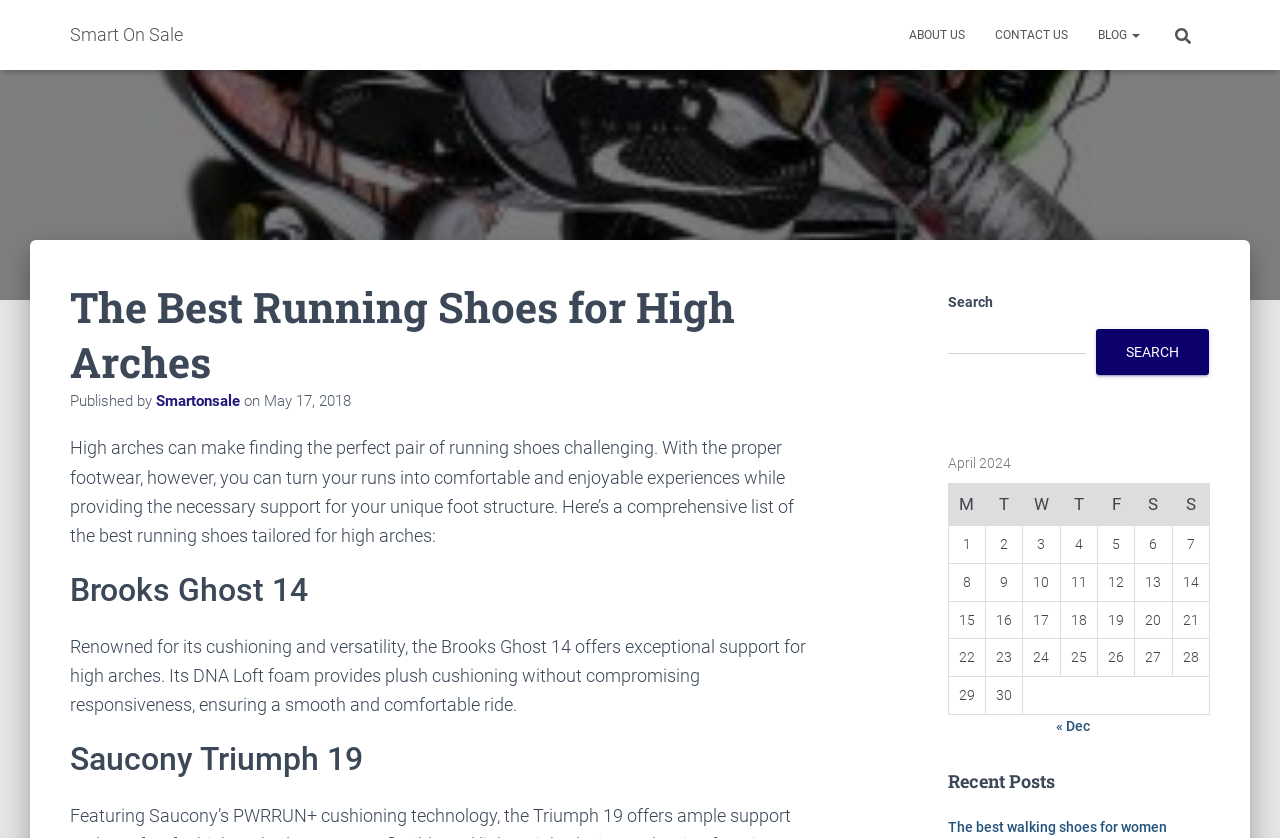Please identify the bounding box coordinates of the area I need to click to accomplish the following instruction: "Search for something".

[0.906, 0.012, 0.914, 0.075]